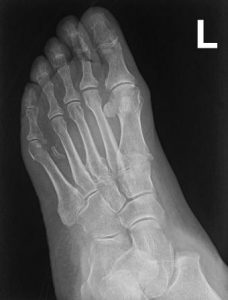Please reply with a single word or brief phrase to the question: 
What is the purpose of understanding the structural variations in the foot?

Surgical intervention